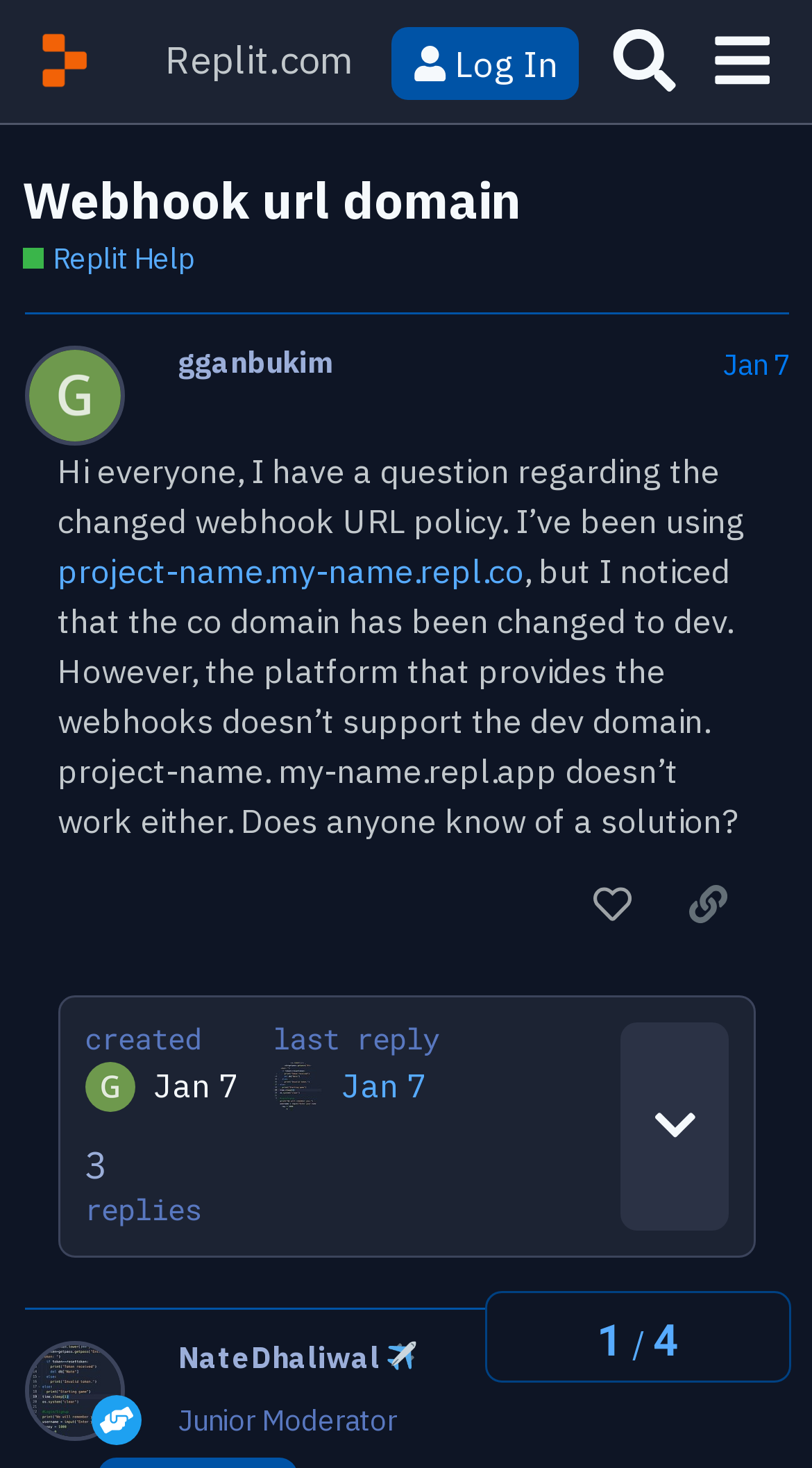Please determine the bounding box coordinates, formatted as (top-left x, top-left y, bottom-right x, bottom-right y), with all values as floating point numbers between 0 and 1. Identify the bounding box of the region described as: alt="animal3000"

None